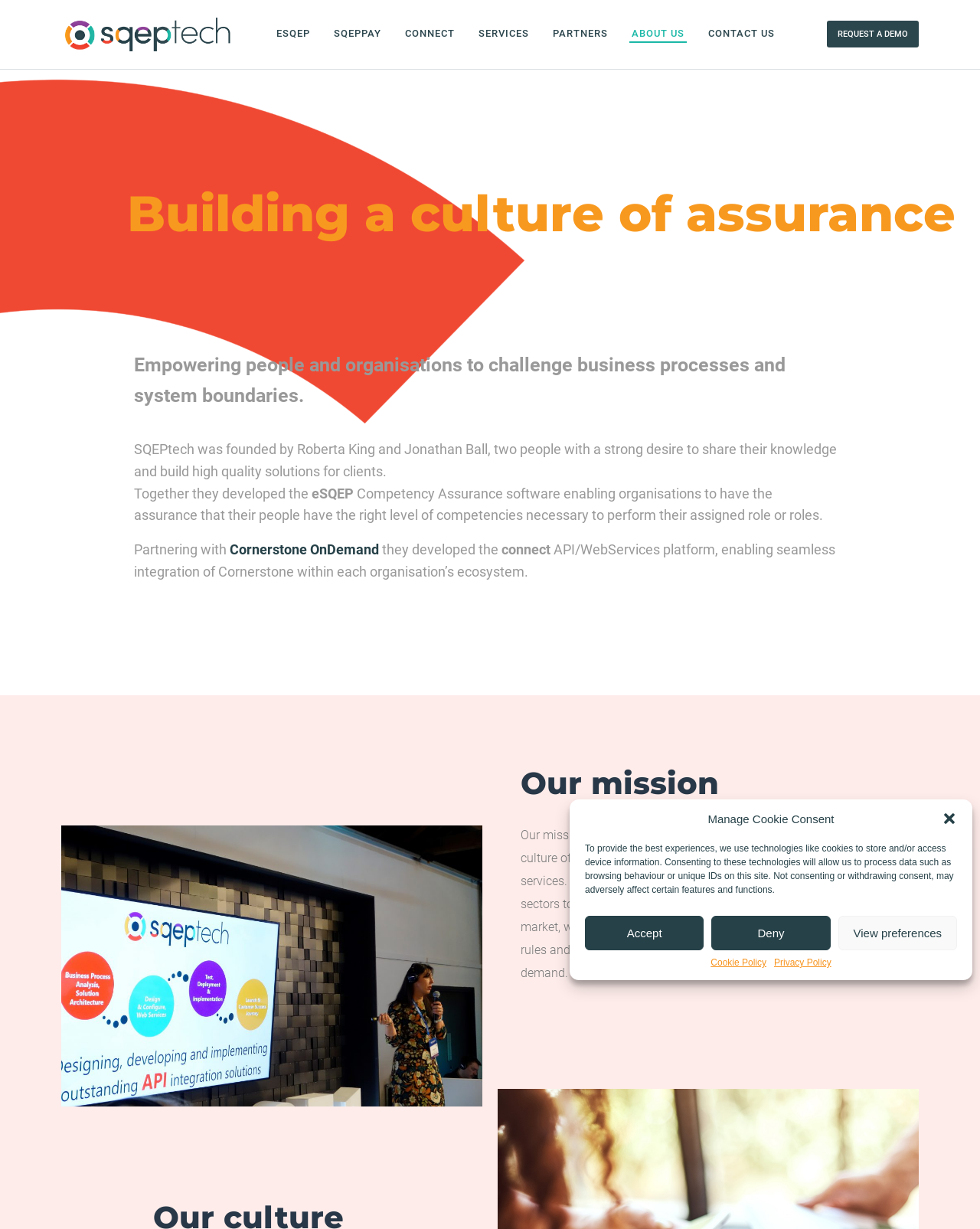Specify the bounding box coordinates for the region that must be clicked to perform the given instruction: "Visit the ESQEP page".

[0.28, 0.021, 0.319, 0.035]